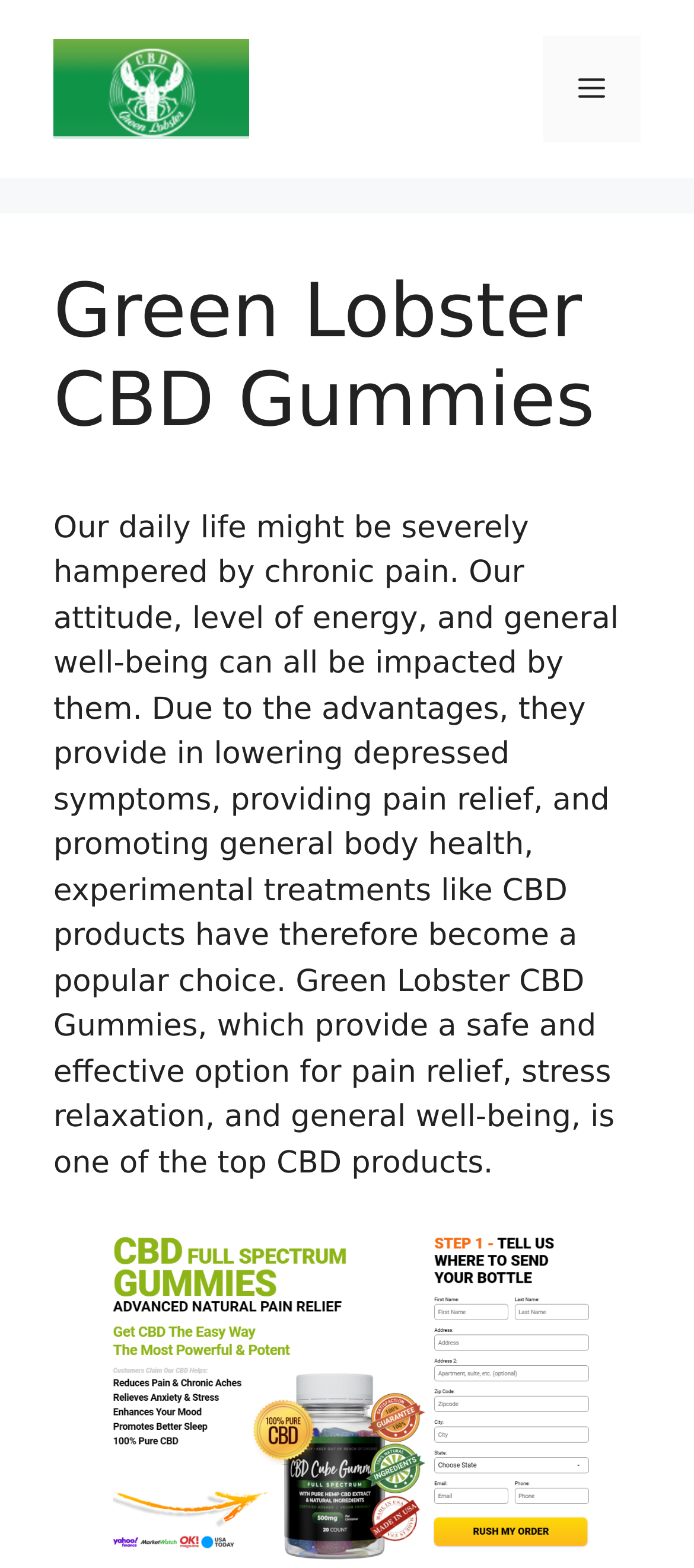Respond with a single word or phrase:
What is the name of the CBD product?

Green Lobster CBD Gummies